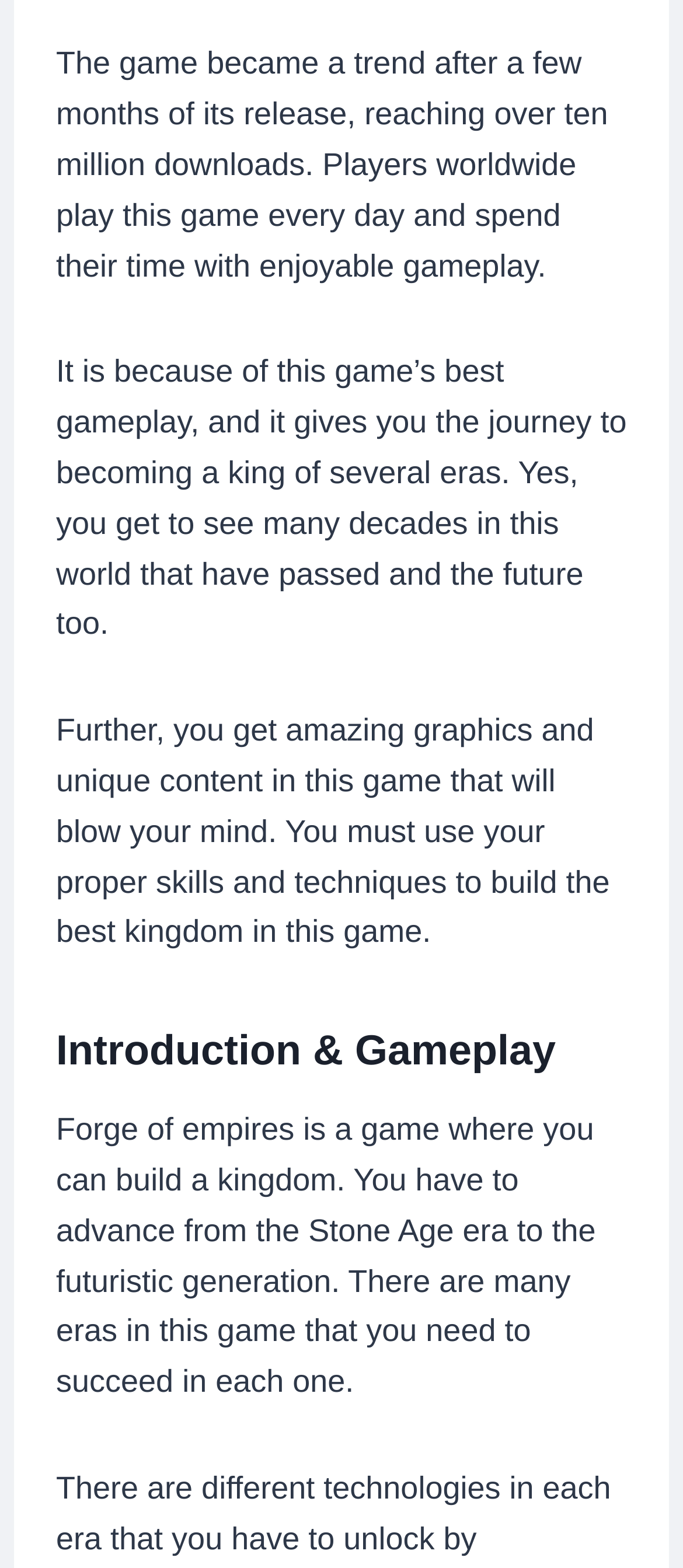Please determine the bounding box coordinates of the element to click on in order to accomplish the following task: "Visit the Facebook page". Ensure the coordinates are four float numbers ranging from 0 to 1, i.e., [left, top, right, bottom].

None